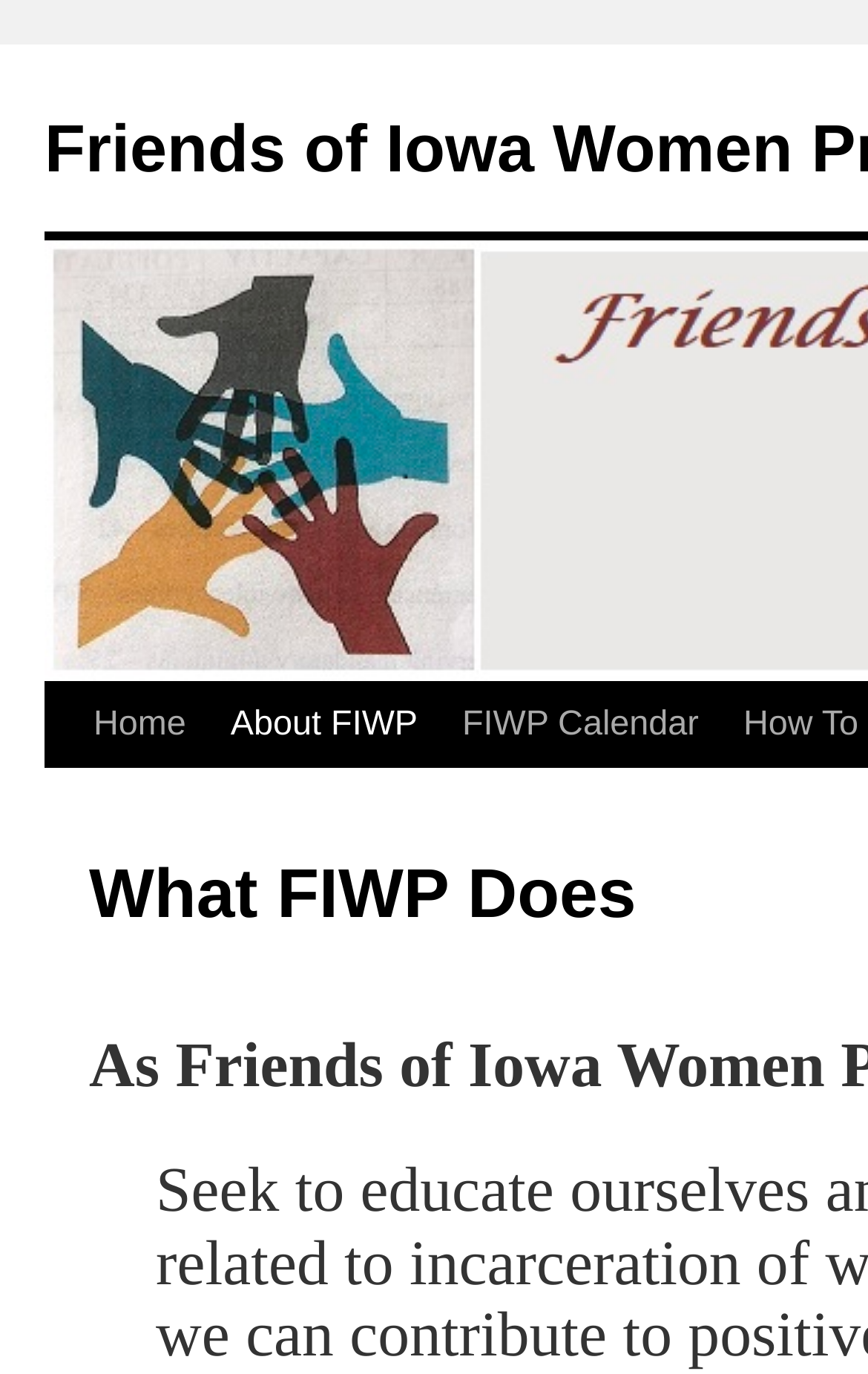Determine the bounding box for the UI element described here: "Skip to content".

[0.049, 0.496, 0.1, 0.68]